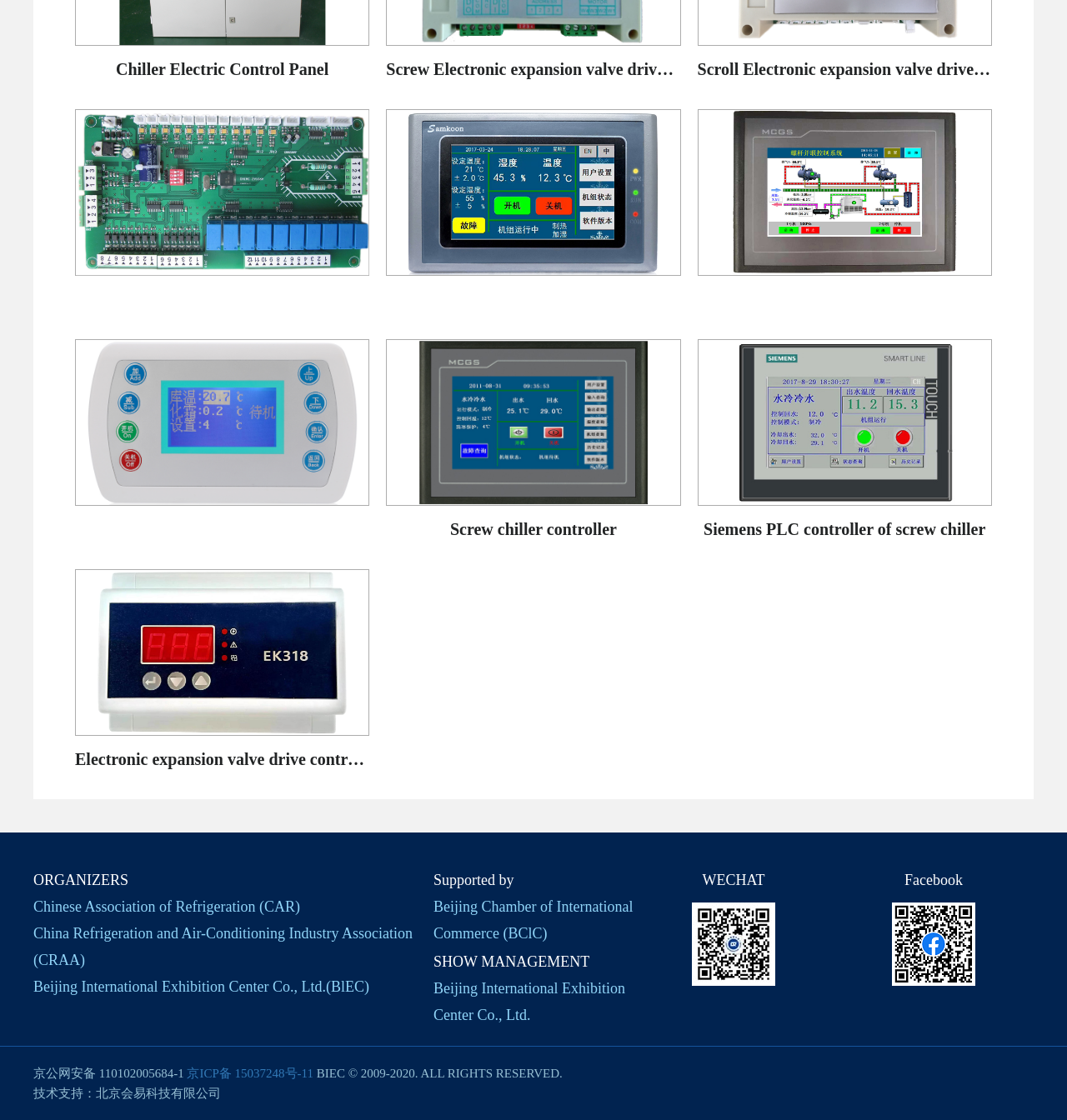What is the title of the first heading?
Using the visual information, respond with a single word or phrase.

Chiller Electric Control Panel